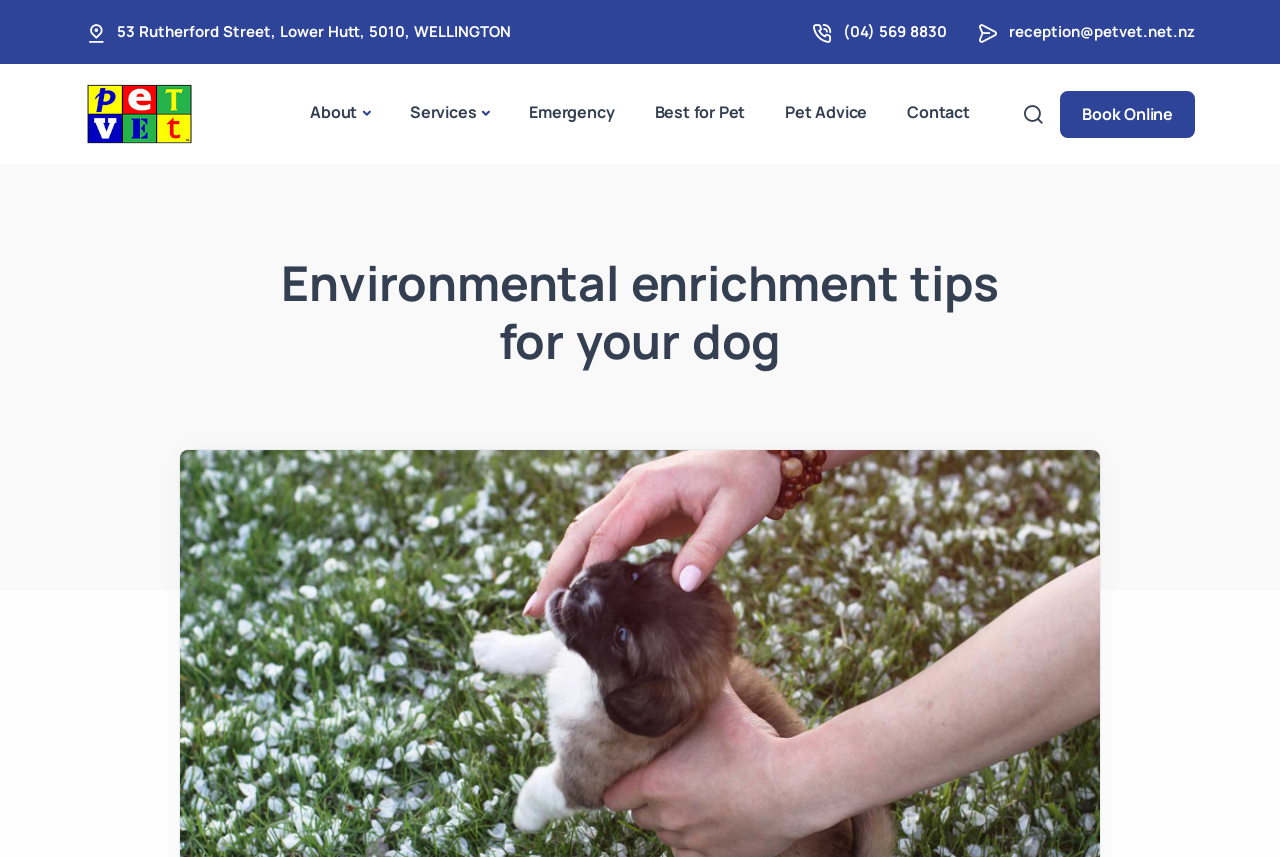What is the topic of the main content?
Please give a detailed and elaborate answer to the question based on the image.

I found the topic by looking at the heading element with the text 'Environmental enrichment tips for your dog' which is located in the main content area of the webpage.